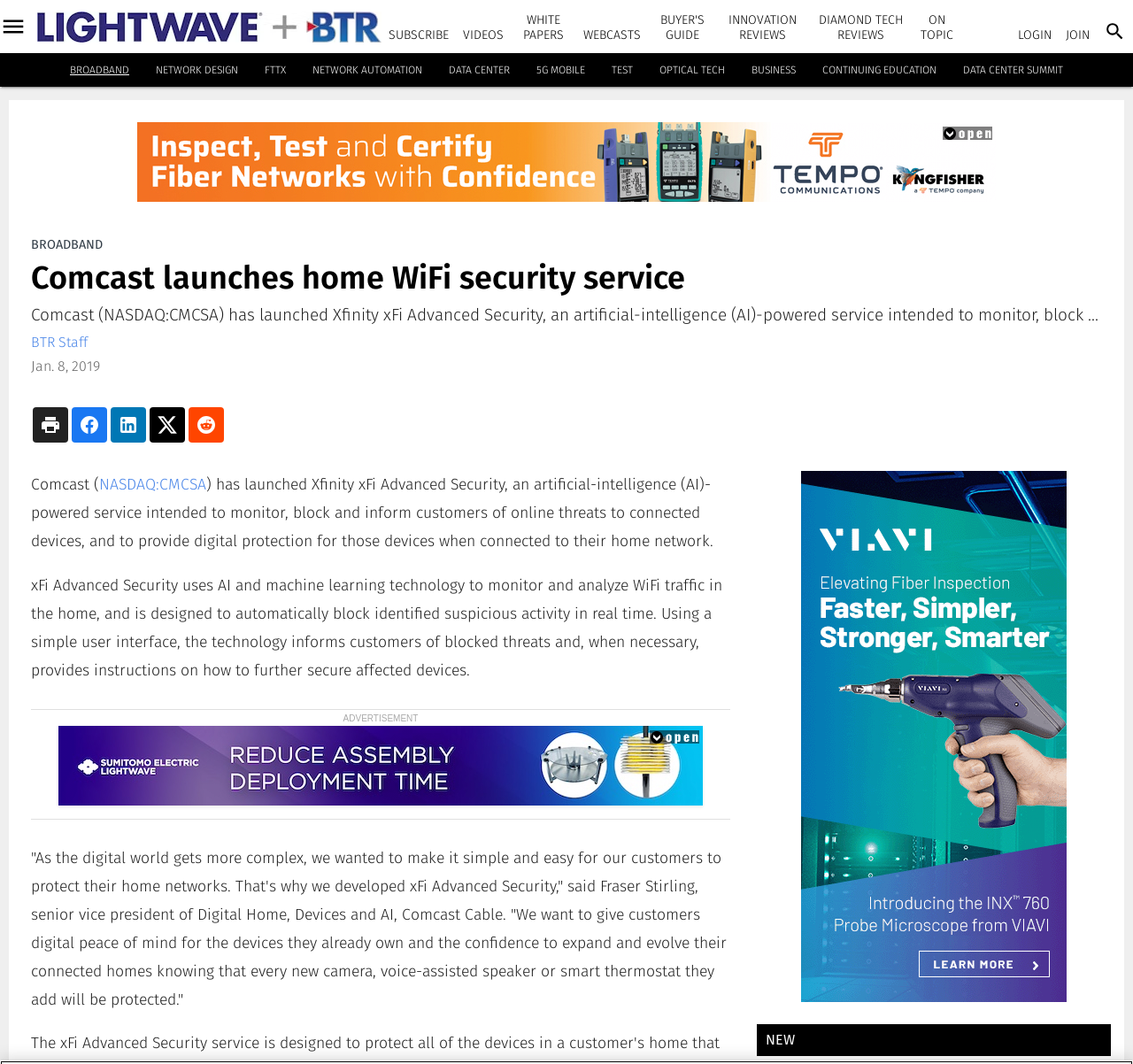Please provide a comprehensive answer to the question below using the information from the image: What is the name of the website?

I determined the answer by looking at the top-left corner of the webpage, where the logo and website name 'Lightwave' are located.